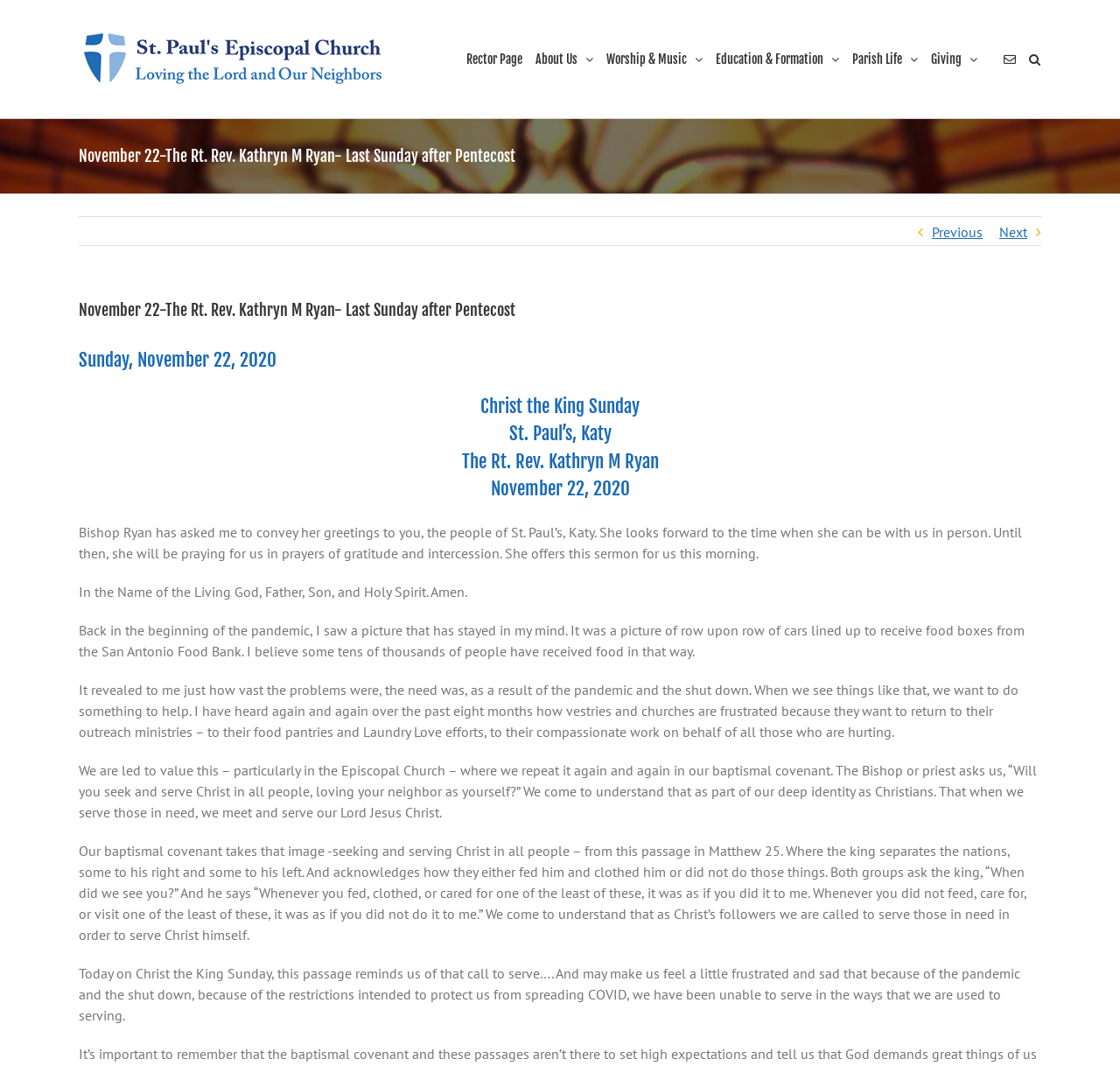Indicate the bounding box coordinates of the element that must be clicked to execute the instruction: "Go to Next page". The coordinates should be given as four float numbers between 0 and 1, i.e., [left, top, right, bottom].

[0.892, 0.204, 0.917, 0.232]